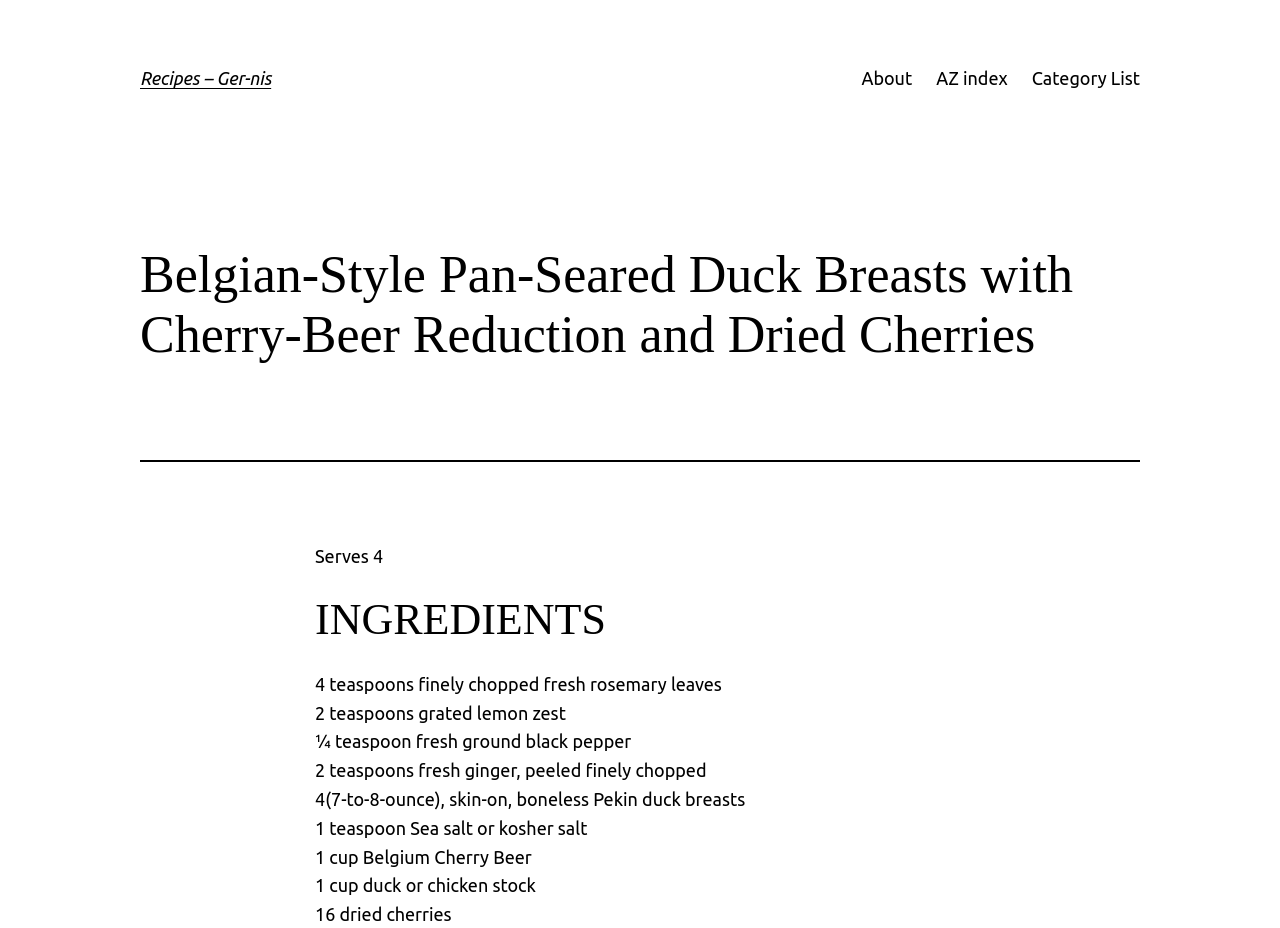How many teaspoons of rosemary leaves are needed?
Respond to the question with a well-detailed and thorough answer.

I found the answer by looking at the ingredients list, where it says '4 teaspoons finely chopped fresh rosemary leaves'.